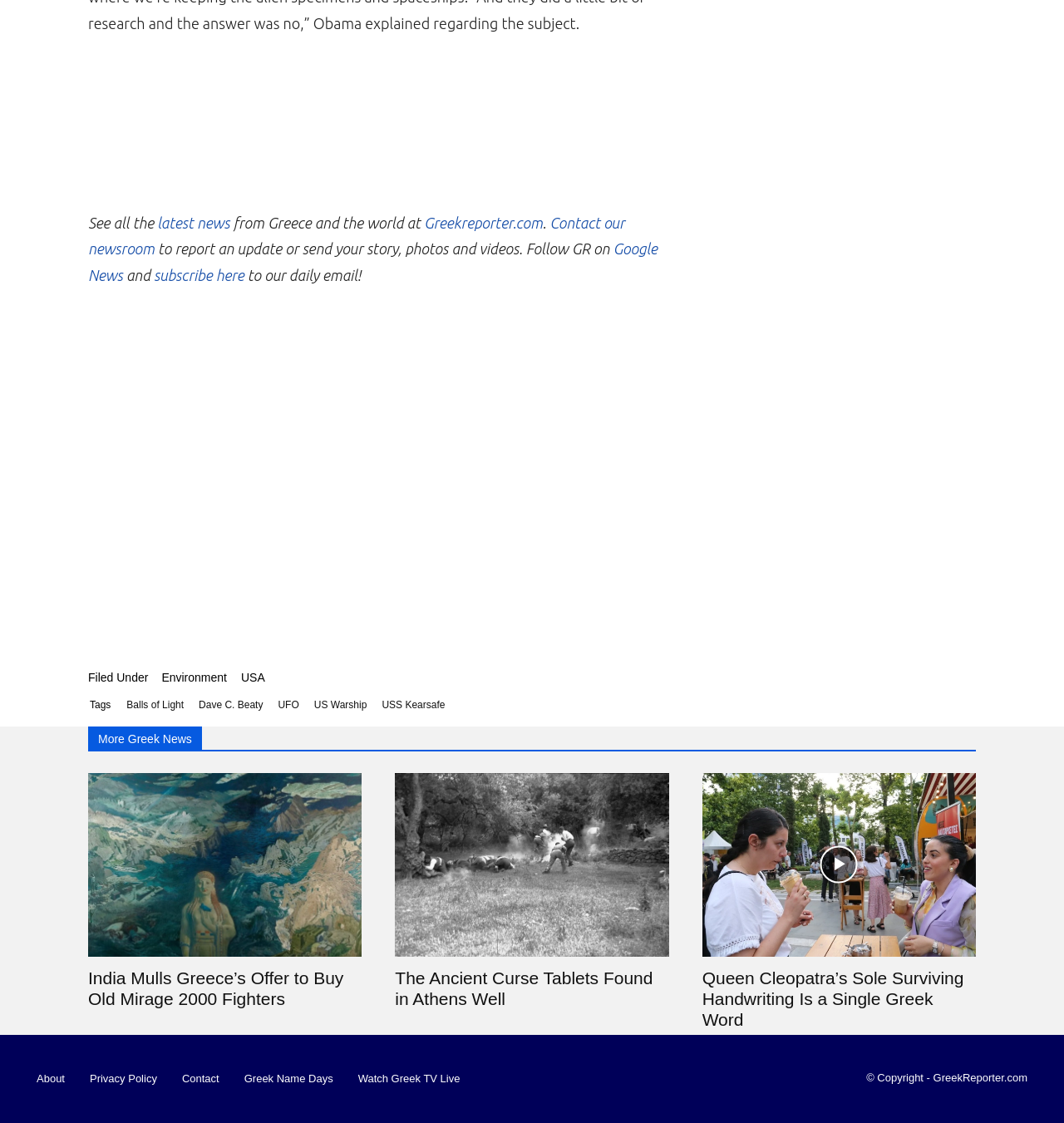Specify the bounding box coordinates of the element's area that should be clicked to execute the given instruction: "Click to see all the latest news". The coordinates should be four float numbers between 0 and 1, i.e., [left, top, right, bottom].

[0.083, 0.191, 0.148, 0.206]